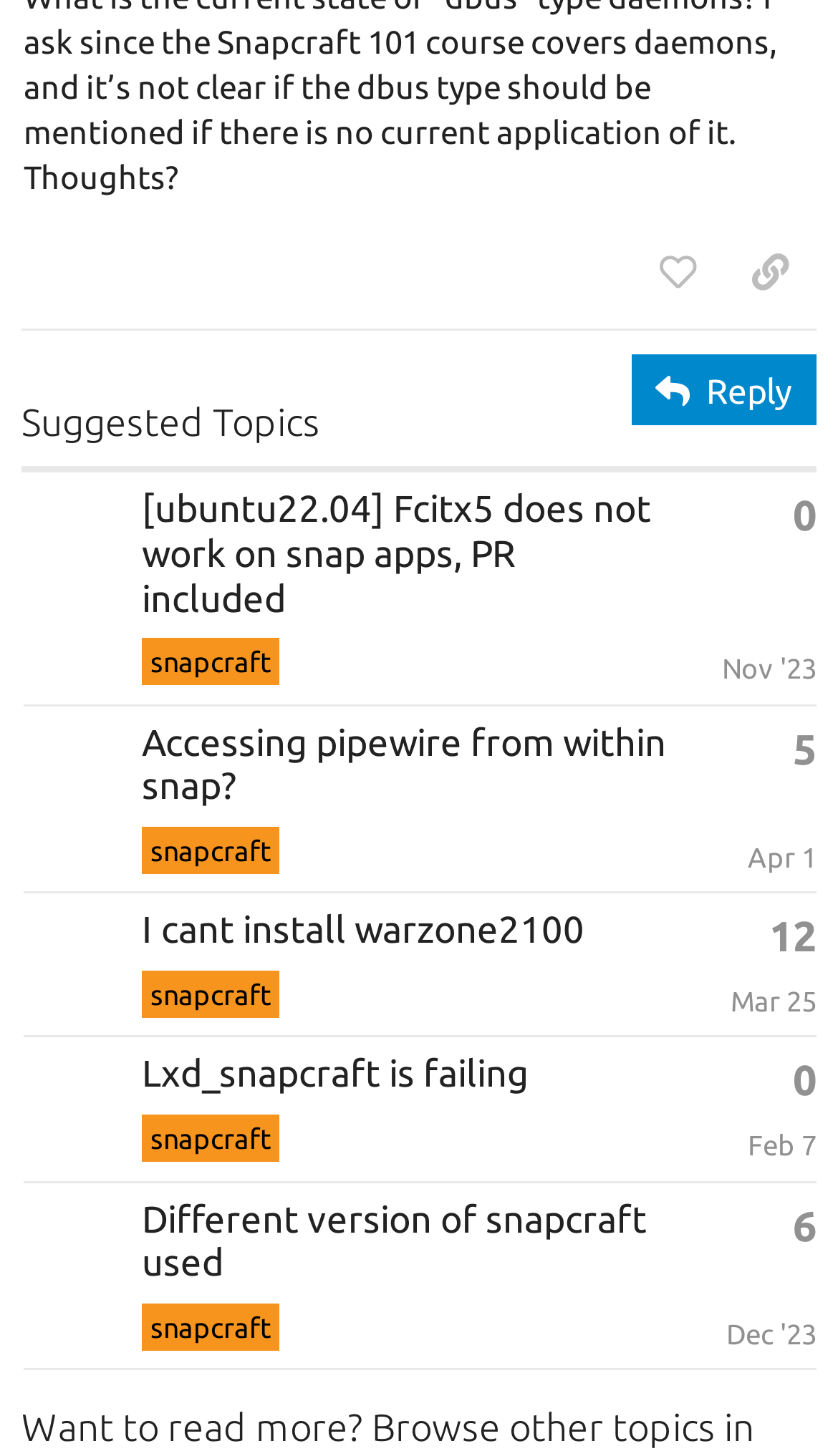Determine the bounding box coordinates of the clickable area required to perform the following instruction: "Click the 'snapcraft' link". The coordinates should be represented as four float numbers between 0 and 1: [left, top, right, bottom].

[0.169, 0.438, 0.333, 0.471]